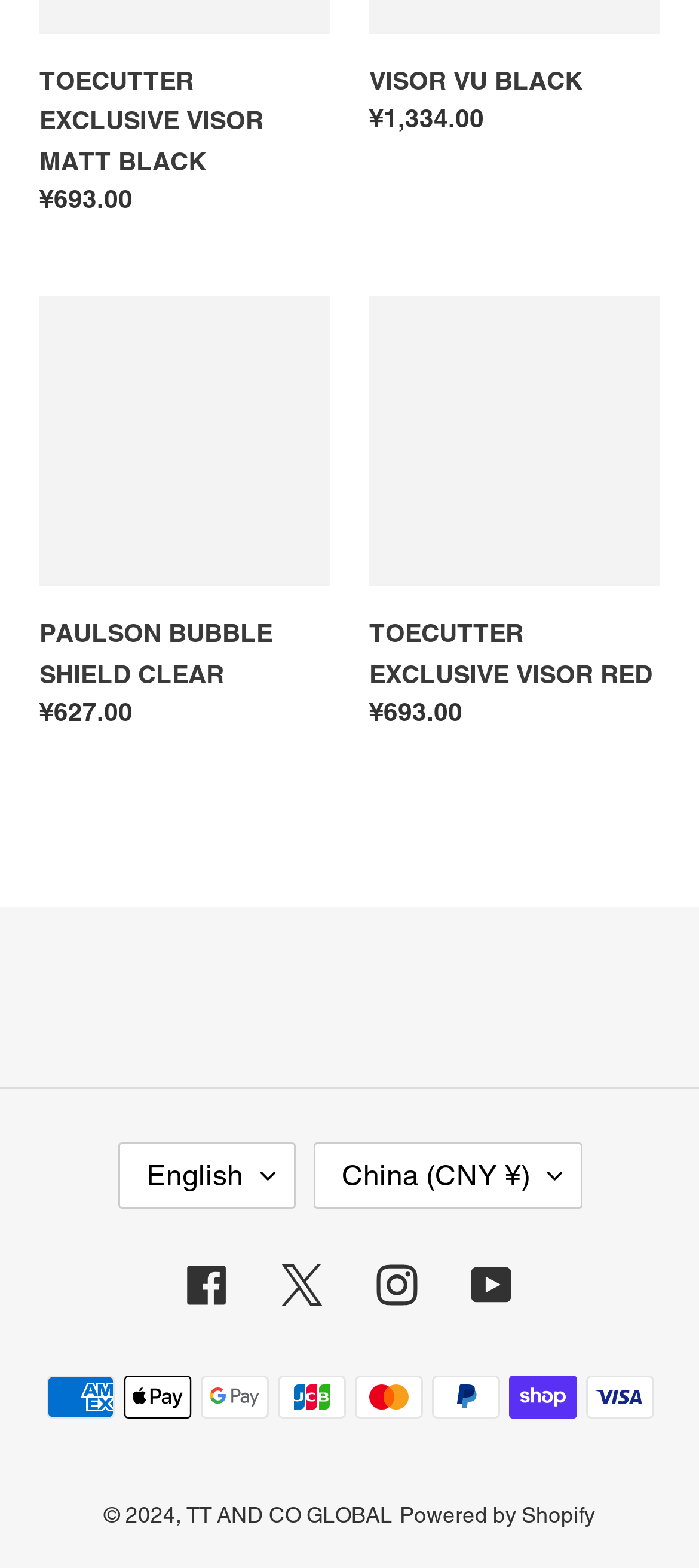Use a single word or phrase to answer this question: 
What social media platforms are available?

Facebook, Twitter, Instagram, YouTube